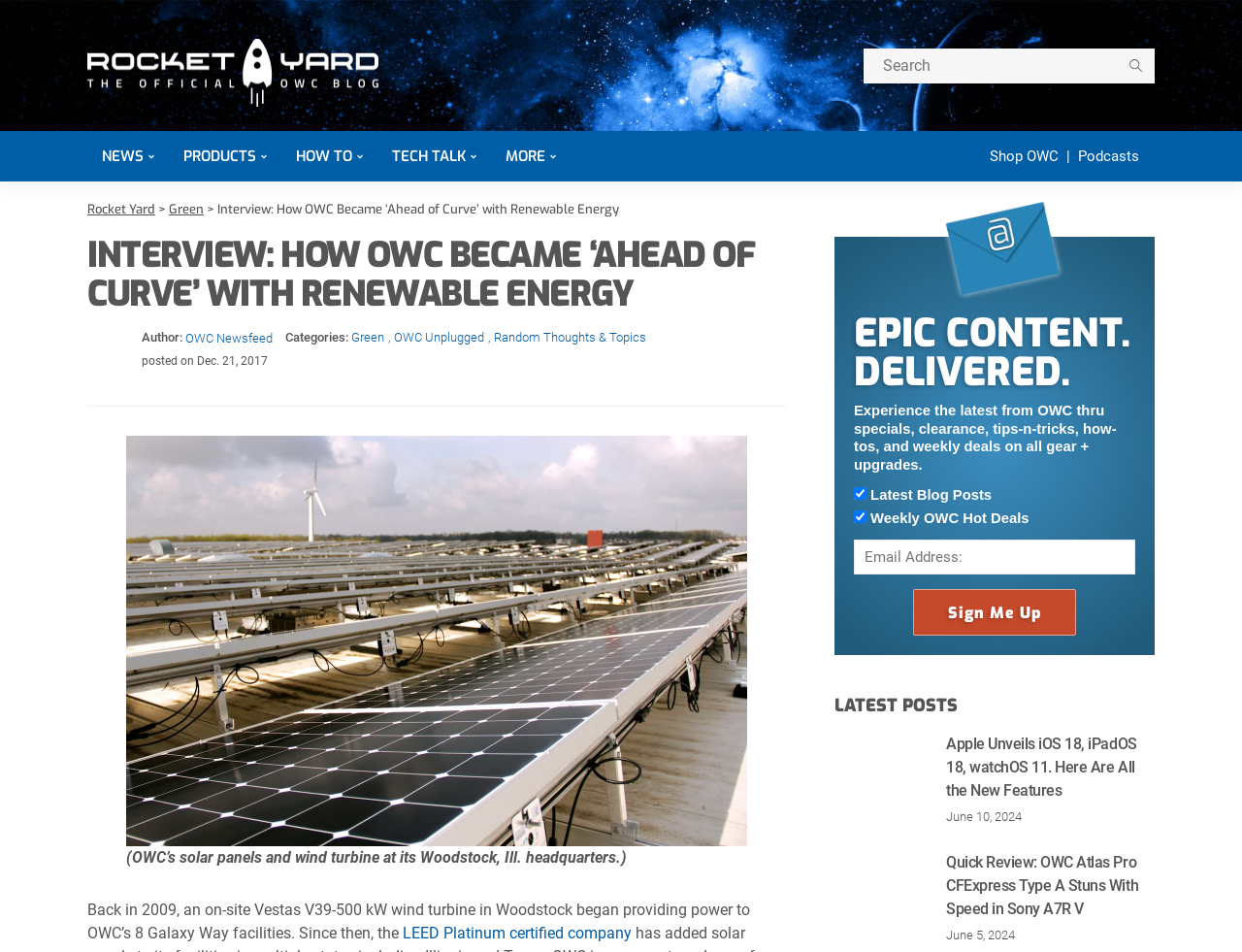Find the bounding box coordinates for the HTML element specified by: "corwin@bru.st".

None